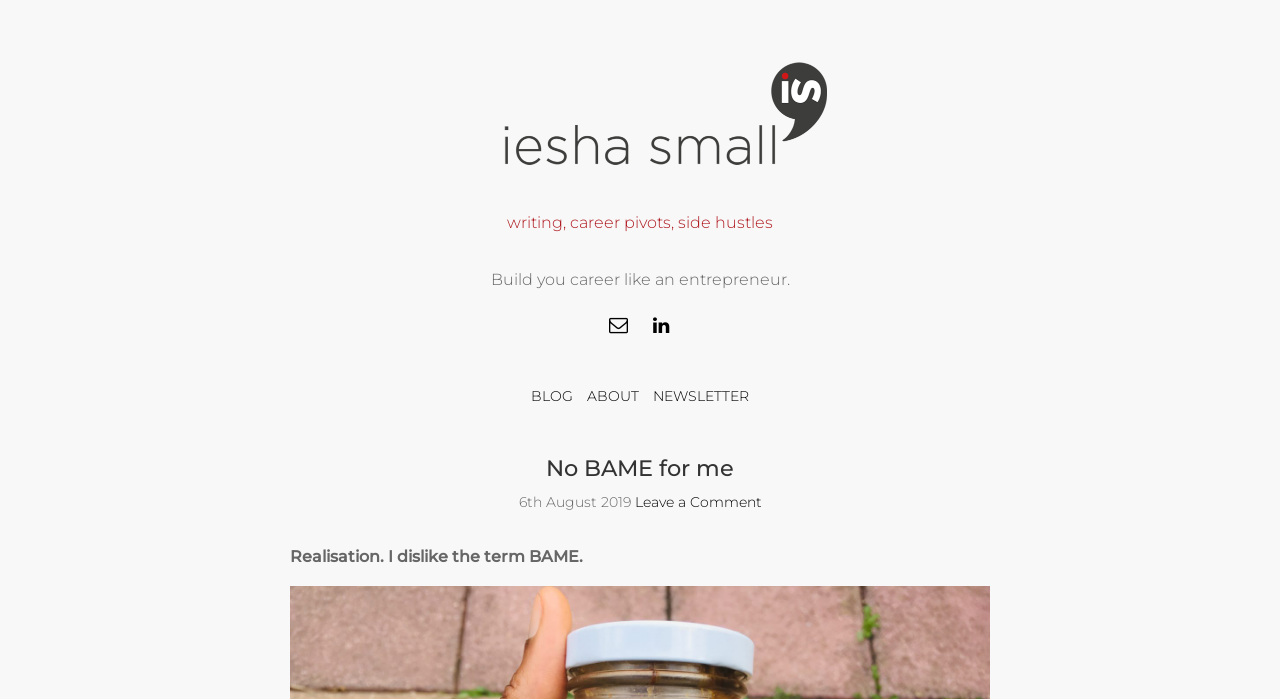What is the author's name?
Please provide a single word or phrase as the answer based on the screenshot.

Iesha Small